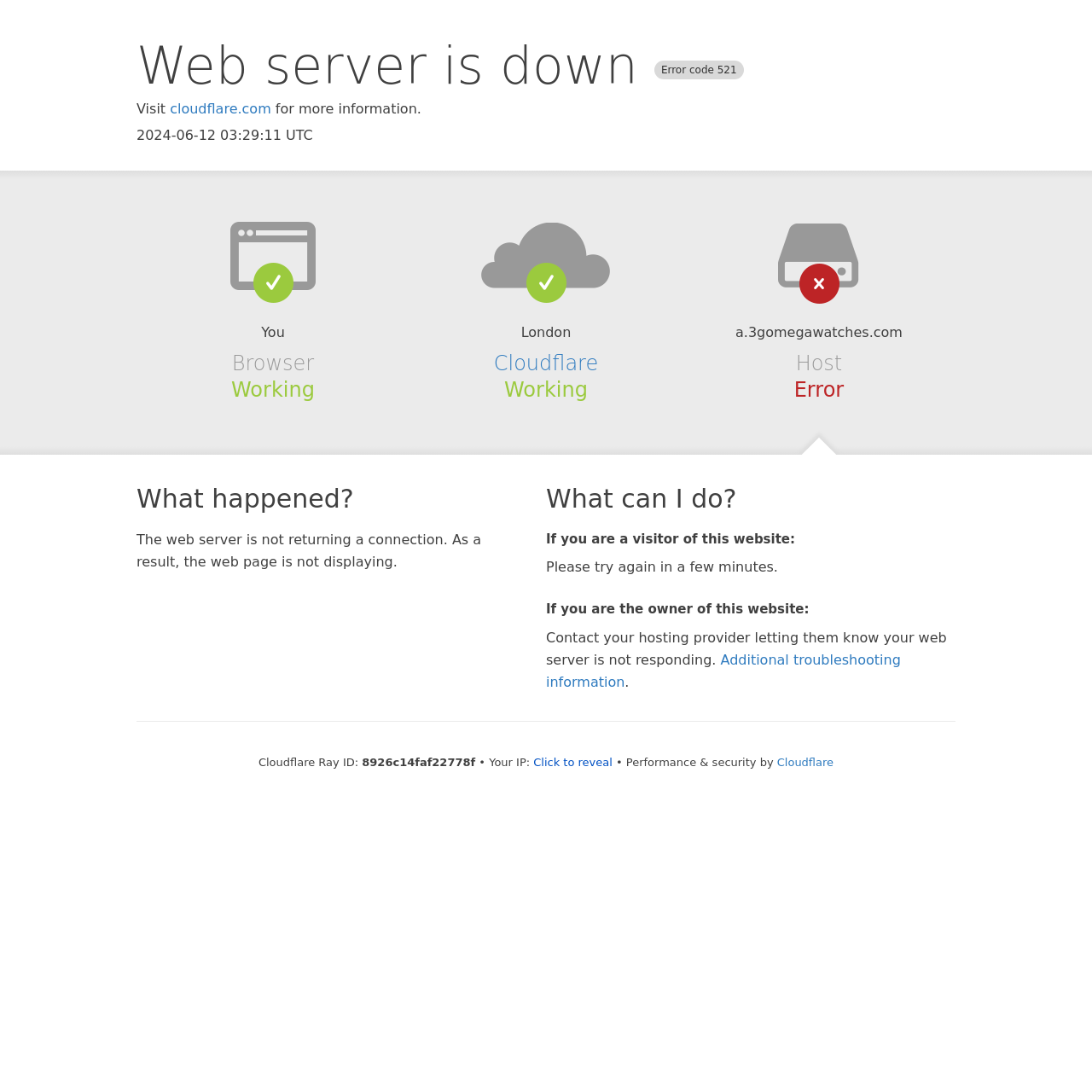What is the name of the hosting provider?
Using the image, provide a detailed and thorough answer to the question.

The name of the hosting provider is mentioned as 'Cloudflare' in the section 'Cloudflare' on the webpage, and also in the link 'Cloudflare'.